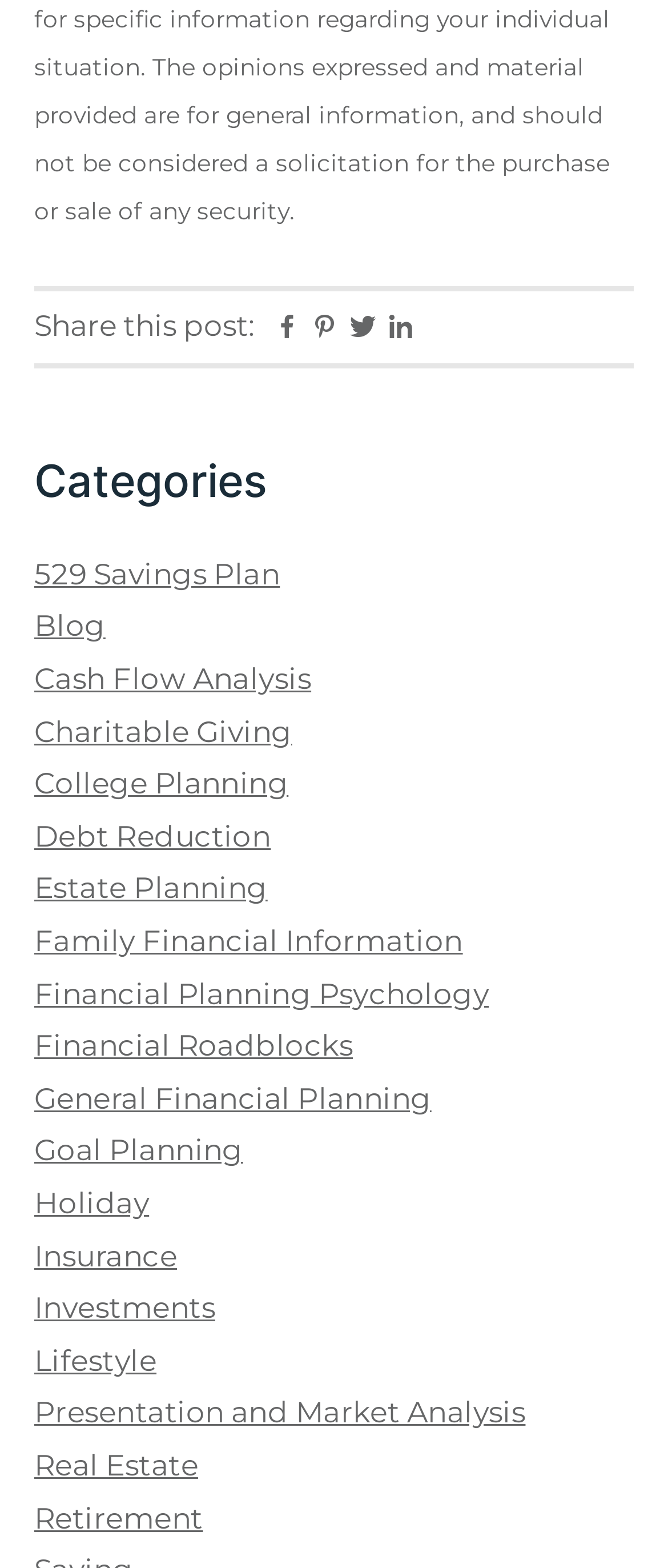What is the purpose of the 'Share this post:' section?
Craft a detailed and extensive response to the question.

The 'Share this post:' section is located in the footer of the webpage and contains links to social media platforms. The presence of these links suggests that the purpose of this section is to allow users to share the post on their social media accounts.